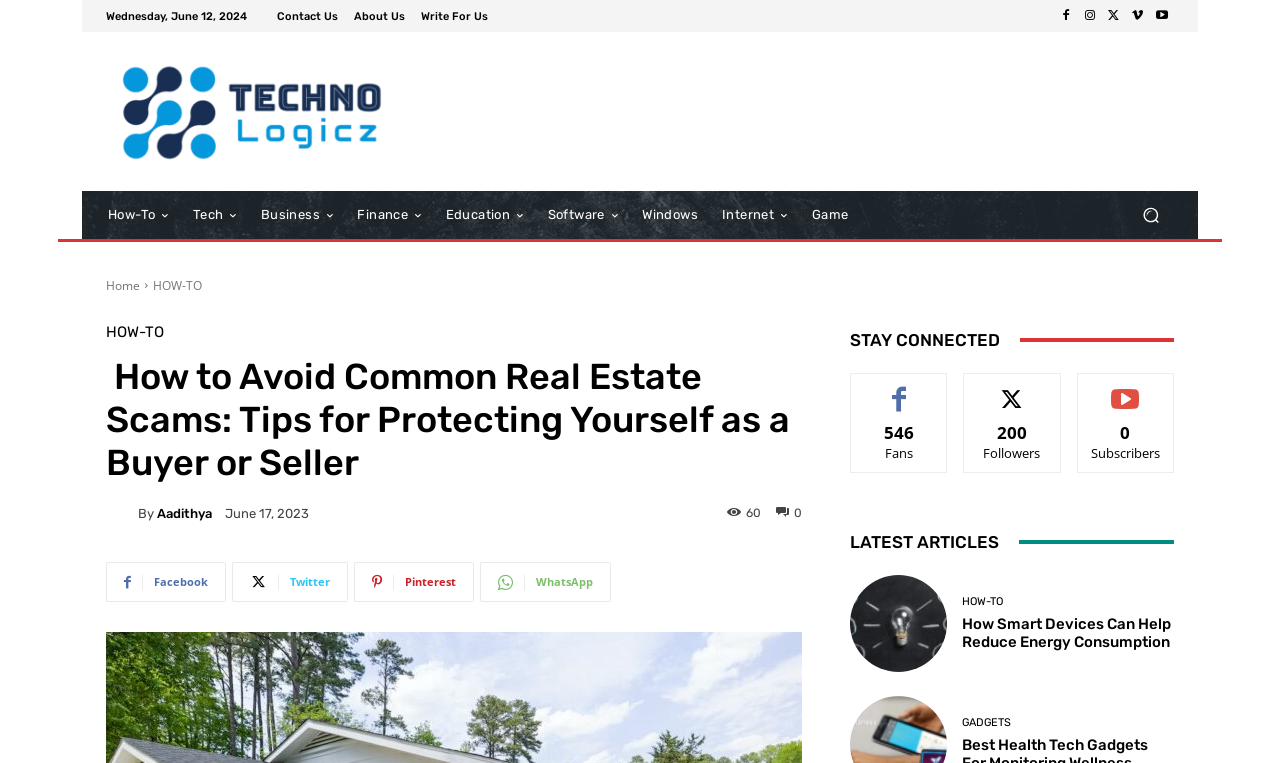Based on the image, provide a detailed and complete answer to the question: 
What is the topic of the webpage?

I found the topic of the webpage by looking at the main heading, which says 'How to Avoid Common Real Estate Scams: Tips for Protecting Yourself as a Buyer or Seller'.